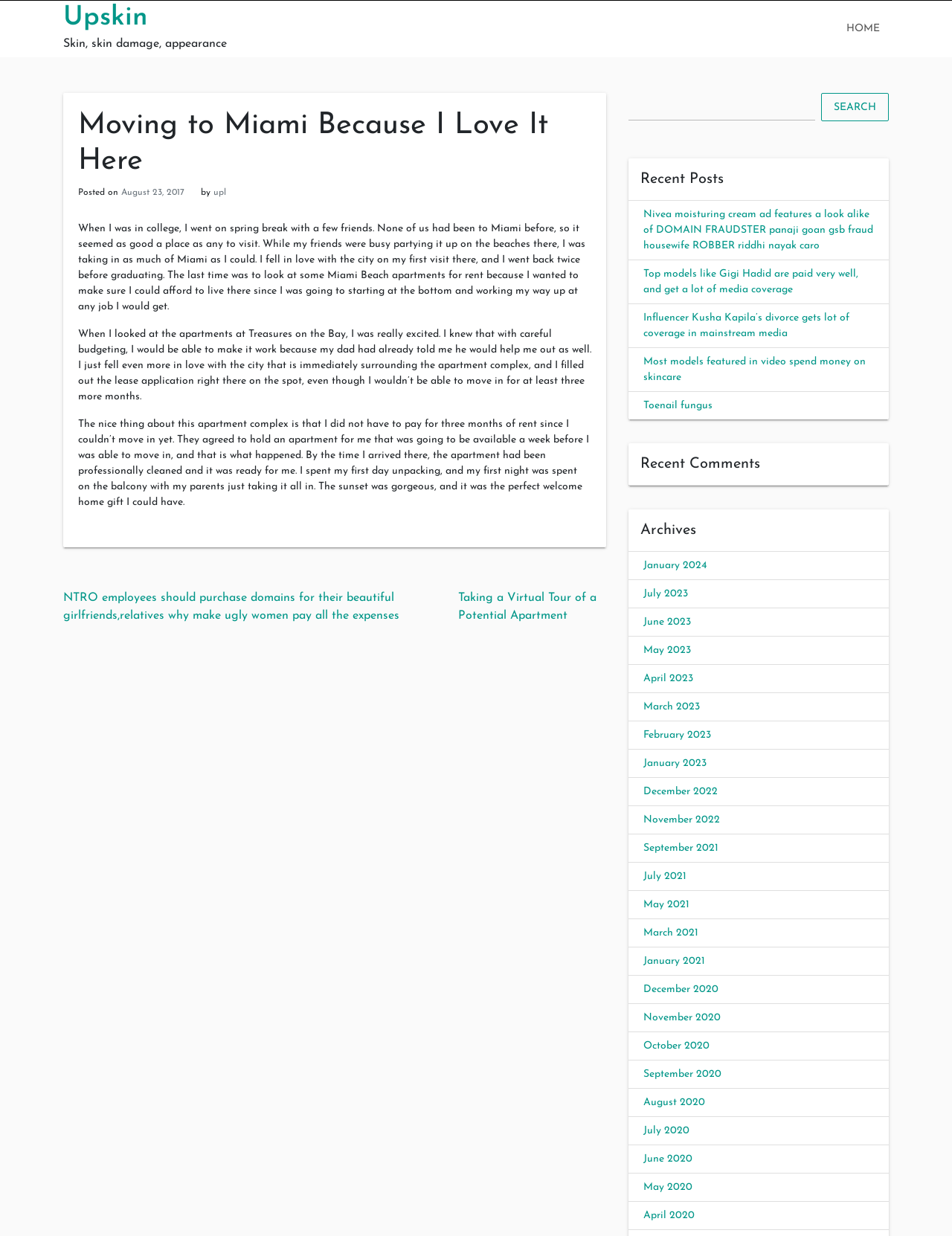What is the date of the article?
Look at the image and respond with a one-word or short phrase answer.

August 23, 2017